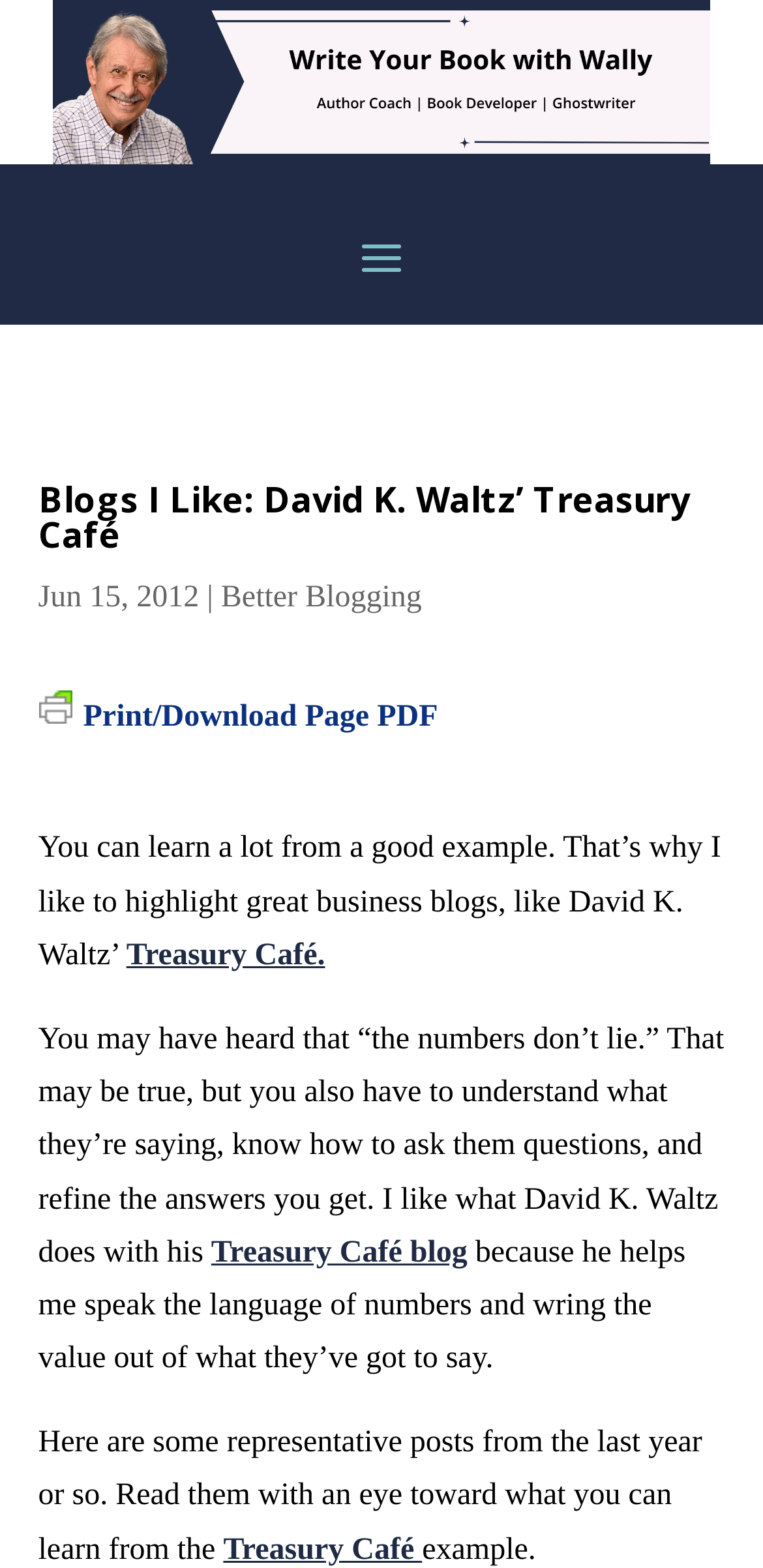What is the date of the blog post?
Answer the question with a detailed and thorough explanation.

I found the date of the blog post by looking at the static text element that appears right below the main heading, which says 'Jun 15, 2012'.